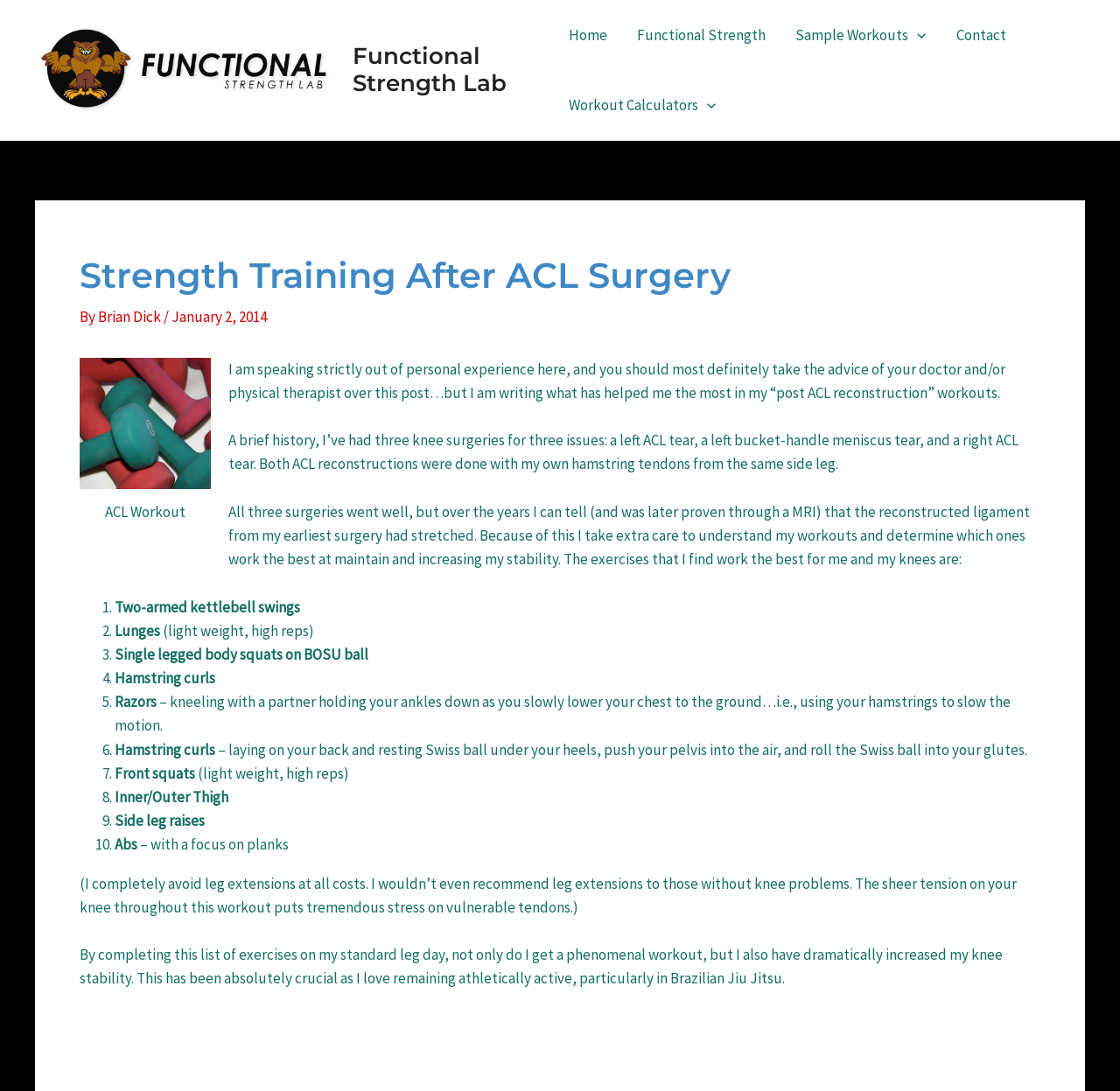Show the bounding box coordinates for the element that needs to be clicked to execute the following instruction: "Click on the 'Knee Stability' image". Provide the coordinates in the form of four float numbers between 0 and 1, i.e., [left, top, right, bottom].

[0.071, 0.328, 0.188, 0.448]